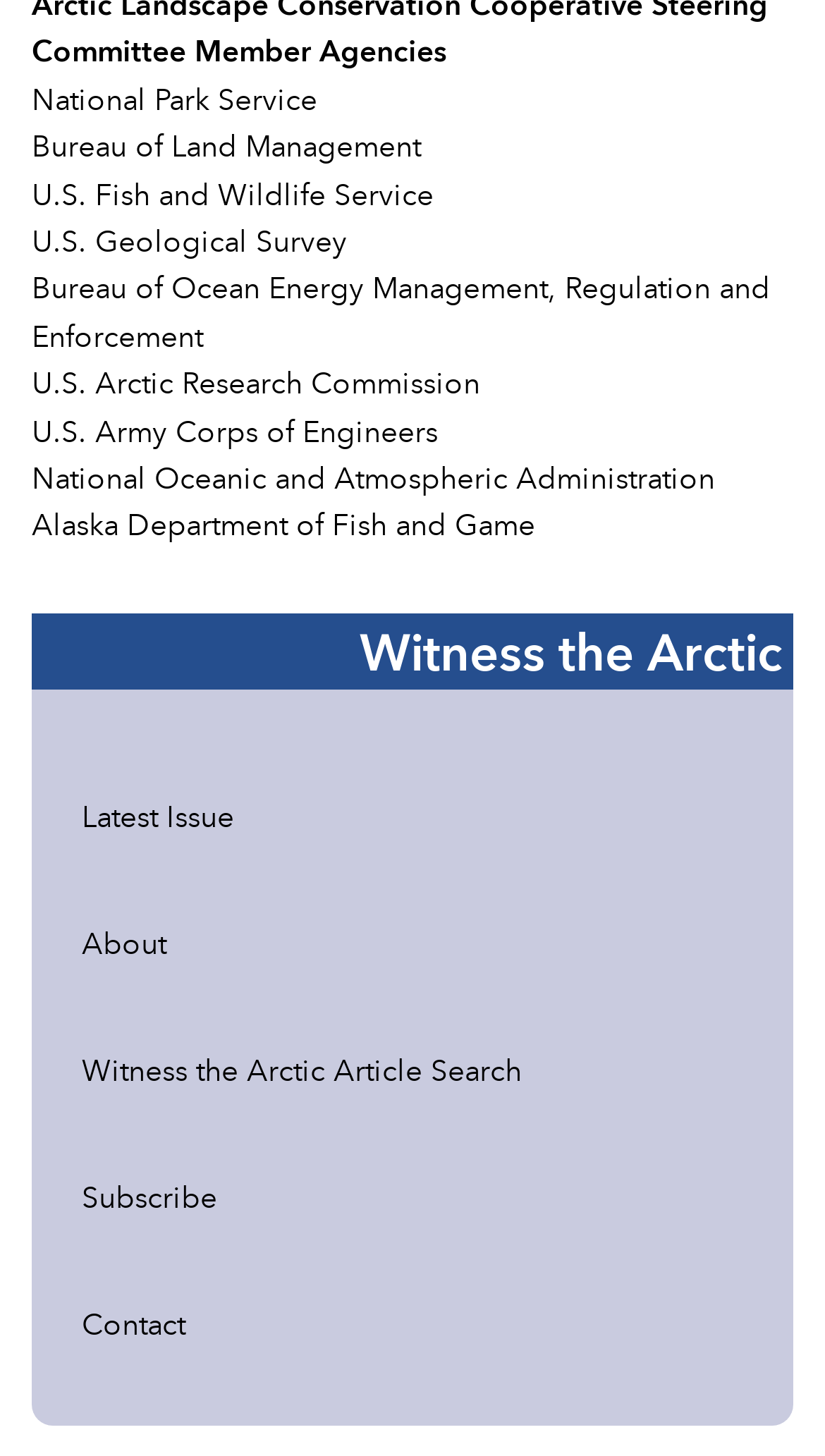Respond to the following question using a concise word or phrase: 
How many links are there in the complementary section?

5